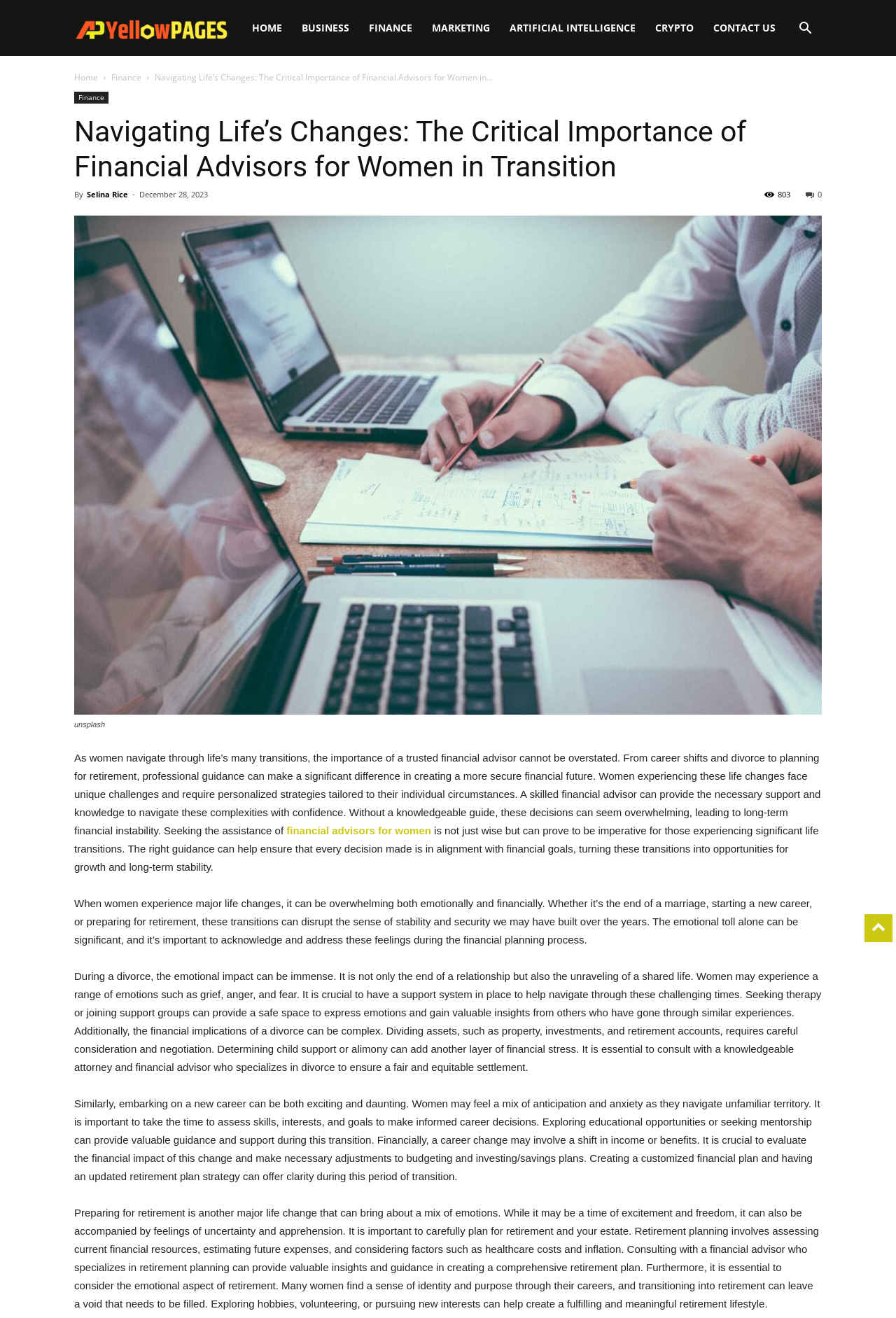Please identify the bounding box coordinates of the element's region that I should click in order to complete the following instruction: "Click on the 'CONTACT US' link". The bounding box coordinates consist of four float numbers between 0 and 1, i.e., [left, top, right, bottom].

[0.785, 0.0, 0.876, 0.042]